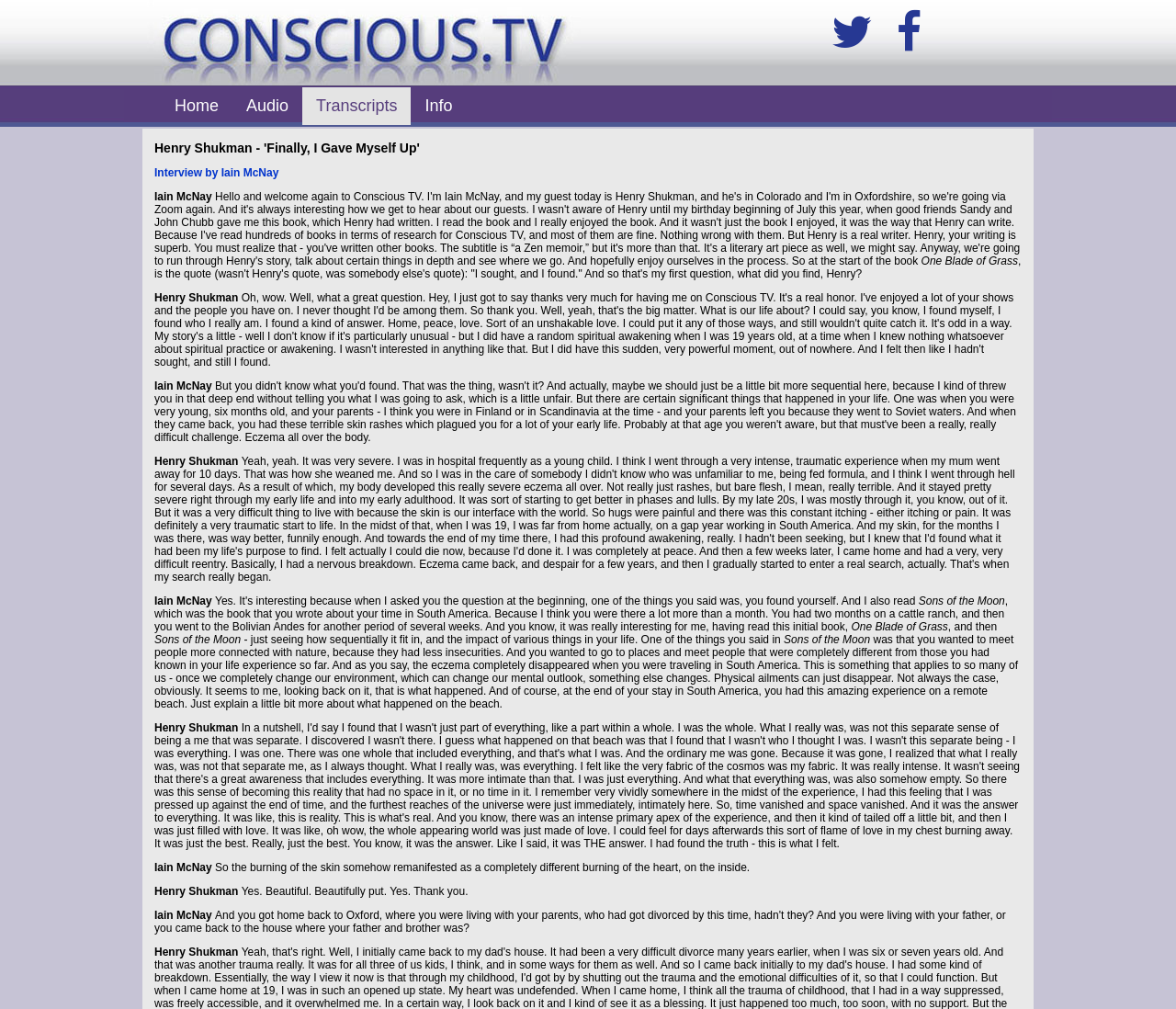Construct a comprehensive caption that outlines the webpage's structure and content.

This webpage is about ConsciousTV, a UK and web-based TV channel focused on Consciousness, Non-Duality, and Spirituality. At the top-left corner, there is a logo image with the text "ConsciousTV home" next to it, which serves as a link to the homepage. Below the logo, there is a navigation menu with four links: "Home", "Audio", "Transcripts", and "Info", arranged horizontally from left to right.

On the top-right corner, there are two small links with icons, represented by '\uf099' and '\uf09a', which are not explicitly described. The main content of the webpage is focused on an element titled "Henry Shukman - 'Finally, I Gave Myself Up'", suggesting that it may be a video or article featuring Henry Shukman, a guest who has been interviewed by ConsciousTV, similar to other notable guests like Byron Katie, Adyashanti, Brandon Bays, and Rupert Spira.